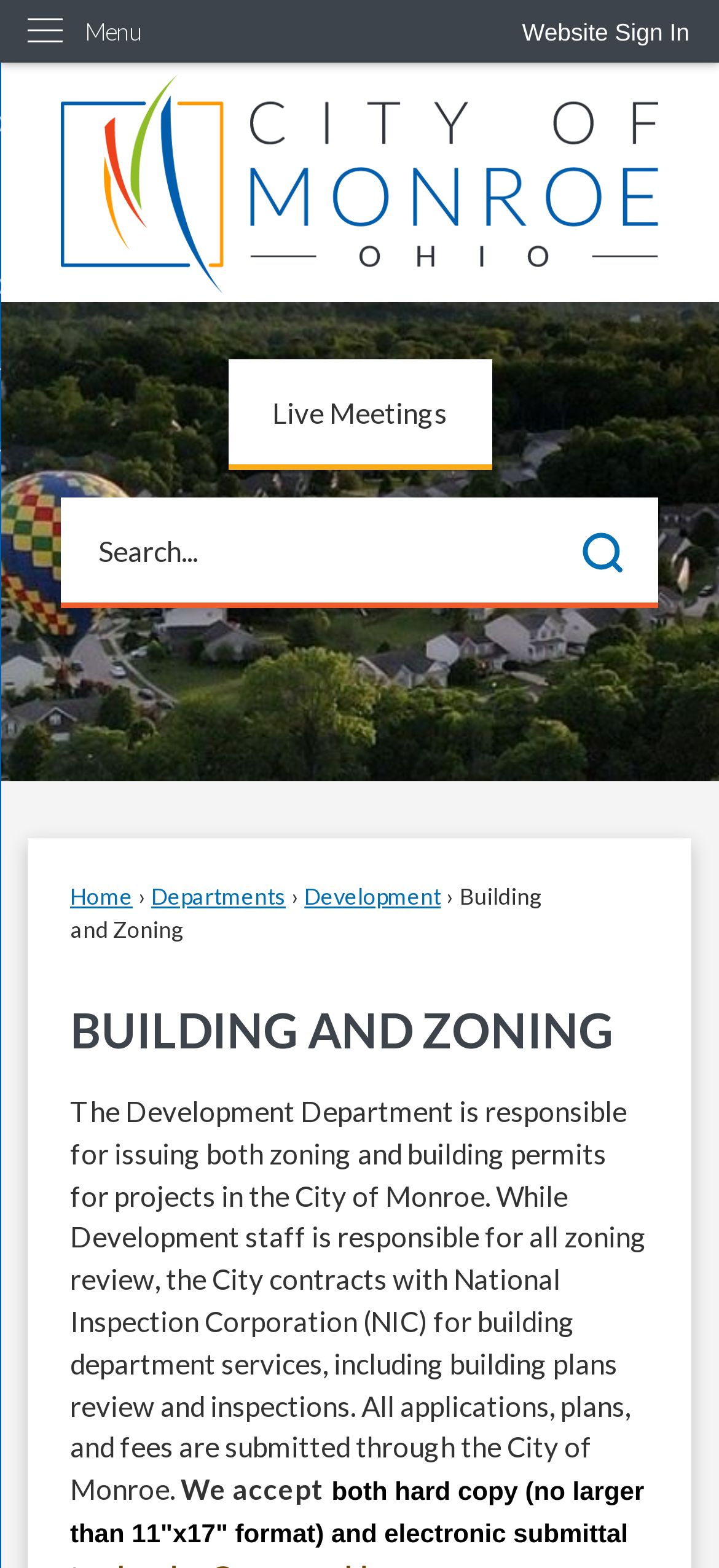What are the main sections of the website?
Use the information from the screenshot to give a comprehensive response to the question.

The main sections of the website are listed as links at the top of the webpage, including 'Home', 'Departments', and 'Development', which suggests that these are the primary categories of content on the website.